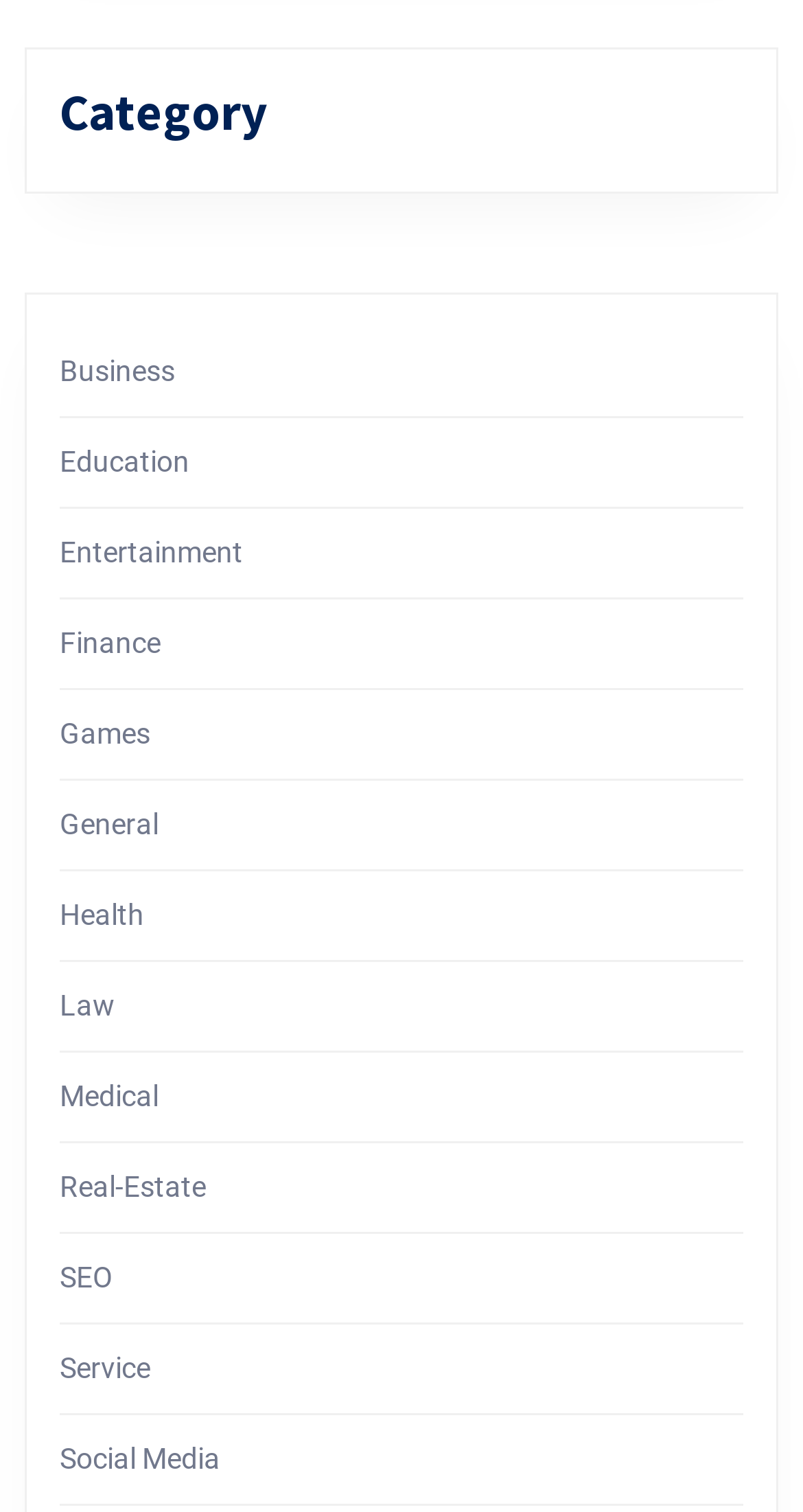Is the 'Education' category located above the 'Entertainment' category?
Please use the image to deliver a detailed and complete answer.

By comparing the y1 and y2 coordinates of the 'Education' and 'Entertainment' link elements, I found that the y1 and y2 coordinates of 'Education' are smaller than those of 'Entertainment', which indicates that 'Education' is located above 'Entertainment'.